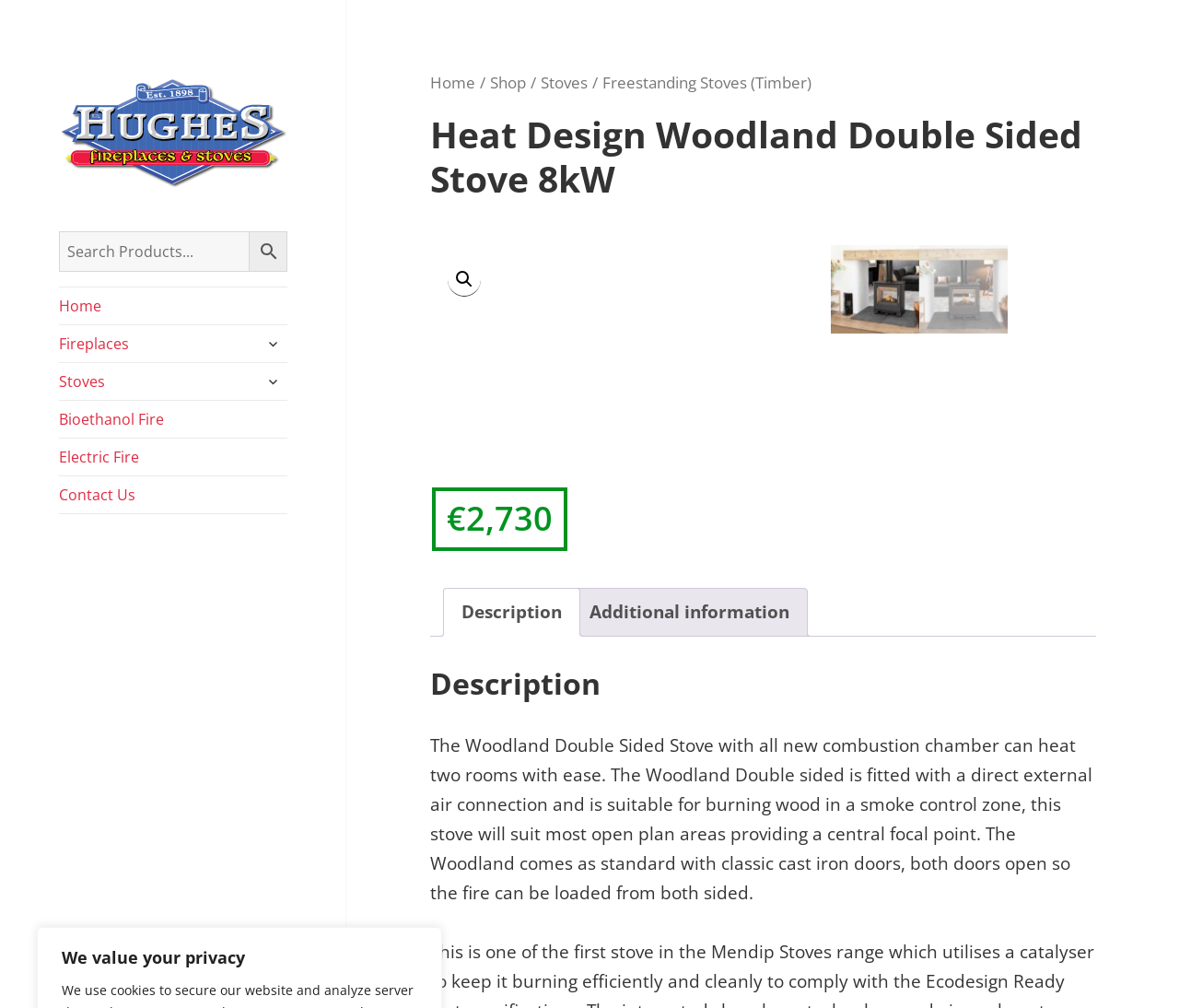Identify the bounding box coordinates for the element that needs to be clicked to fulfill this instruction: "View the description of the Heat Design Woodland Double Sided Stove". Provide the coordinates in the format of four float numbers between 0 and 1: [left, top, right, bottom].

[0.365, 0.66, 0.929, 0.696]